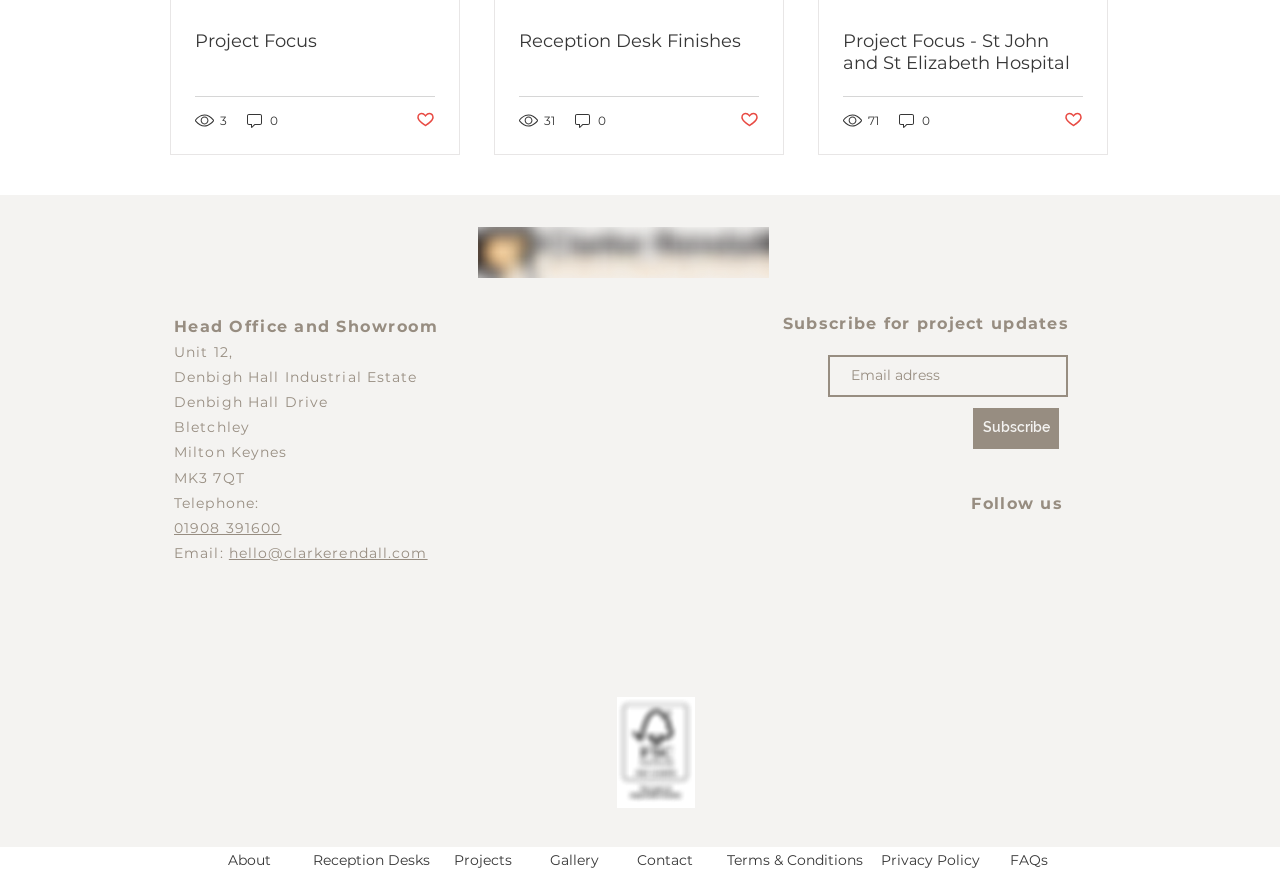Find the bounding box coordinates of the clickable region needed to perform the following instruction: "Enter email address in the subscription box". The coordinates should be provided as four float numbers between 0 and 1, i.e., [left, top, right, bottom].

[0.647, 0.401, 0.834, 0.448]